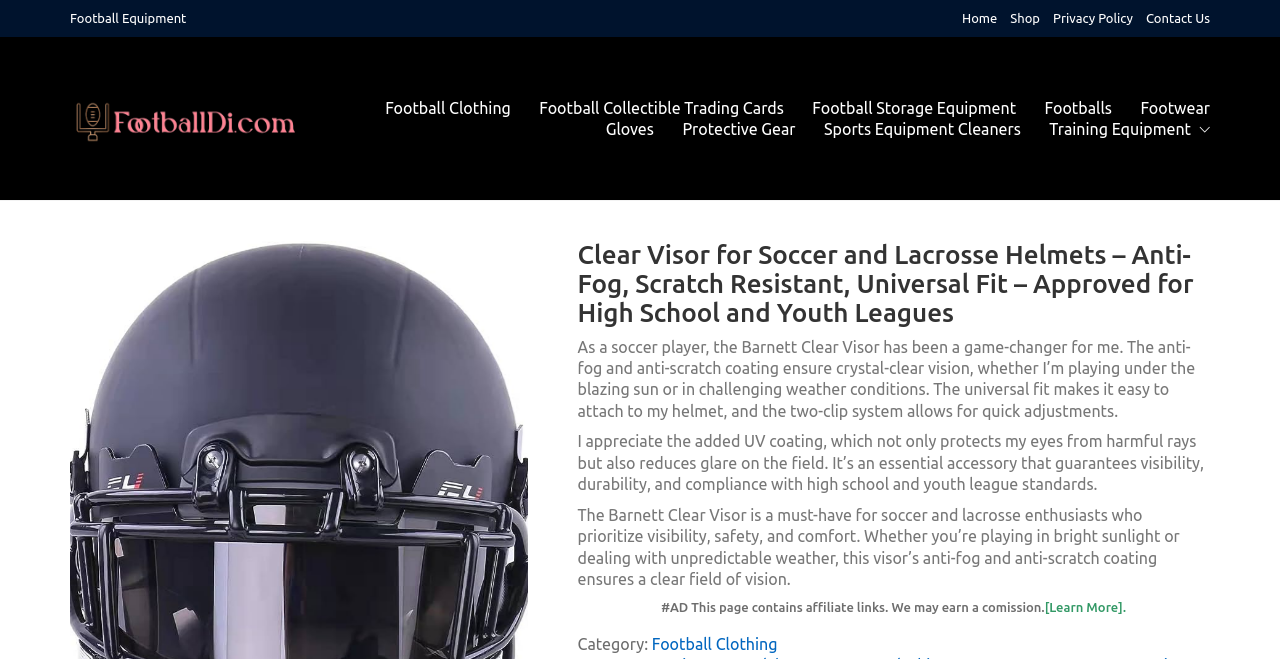What is the benefit of the UV coating on the visor?
Answer the question with a detailed and thorough explanation.

I found the answer by reading the product description, which mentions that the UV coating 'not only protects my eyes from harmful rays but also reduces glare on the field'.